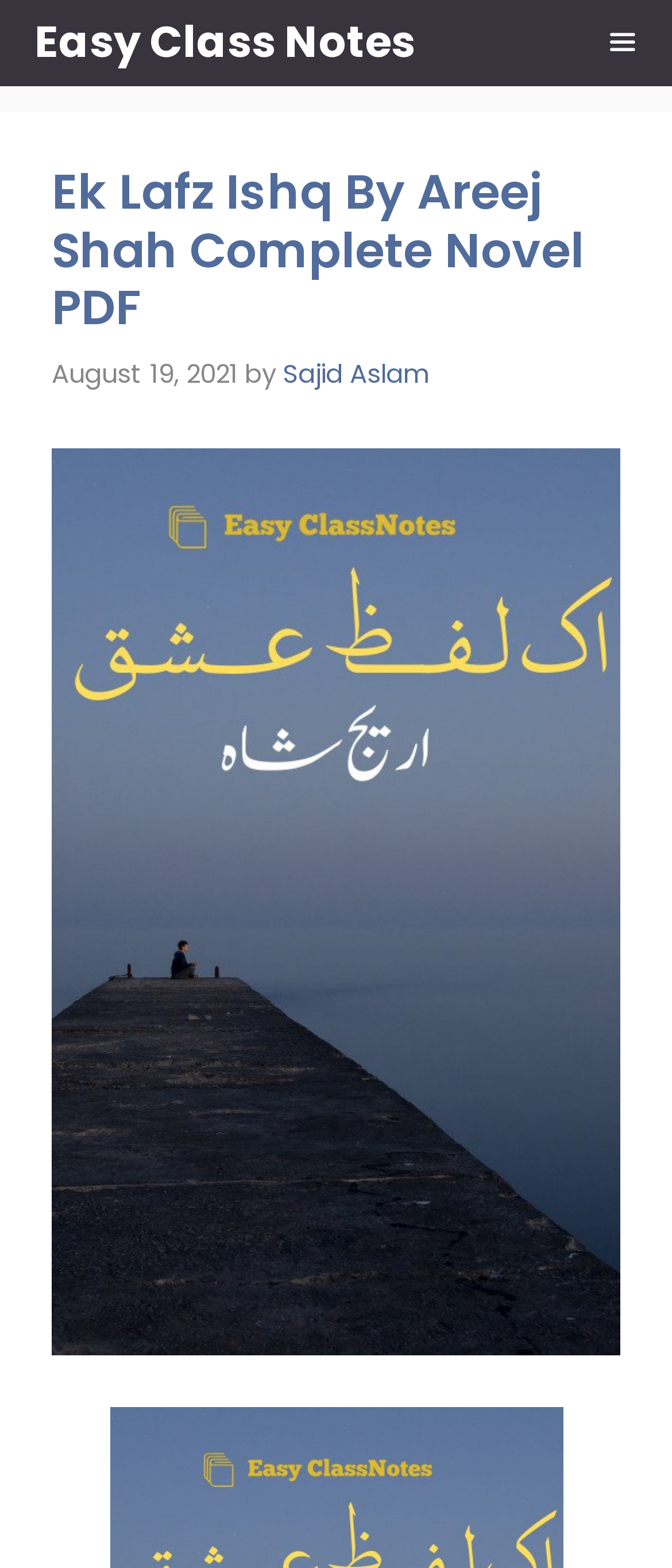What is the name of the website?
Please ensure your answer is as detailed and informative as possible.

I found the answer by looking at the navigation element which contains the link 'Easy Class Notes'. This link is a child of the primary navigation element, and it indicates the name of the website.